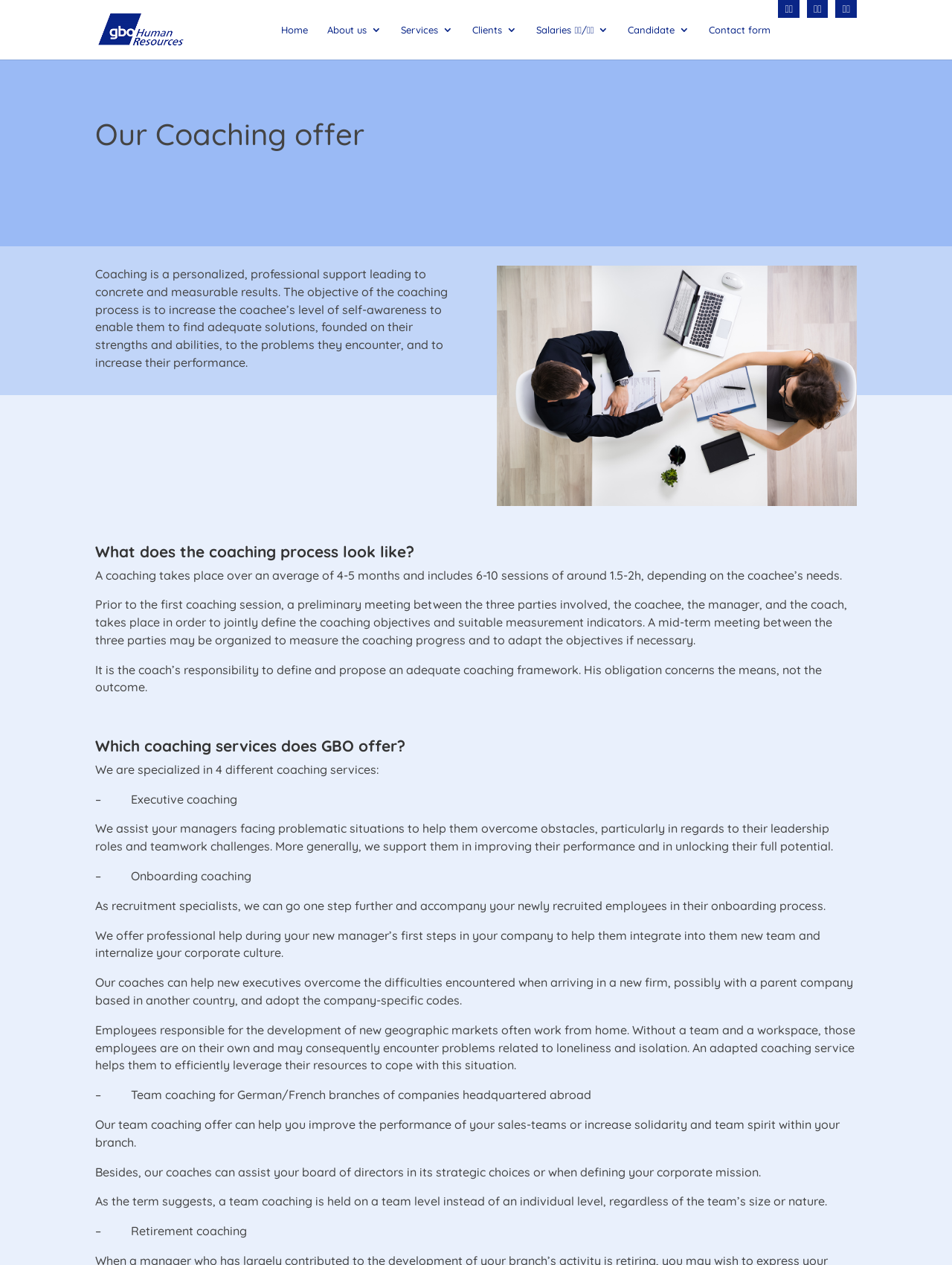Detail the various sections and features of the webpage.

This webpage is about GBO's coaching services, which aim to support companies in developing skills in areas such as leadership, communication, decision-making, problem-solving, and stress management. 

At the top of the page, there are three flag icons representing the UK, Germany, and France, indicating that the website is available in multiple languages. Next to these flags, there is a link to the GBO logo, which is an image. 

Below the flags, there is a navigation menu with links to different sections of the website, including Home, About us, Services, Clients, Salaries, Candidate, and Contact form. 

The main content of the page is divided into four sections. The first section introduces the concept of coaching, explaining that it is a personalized, professional support that leads to concrete and measurable results. 

The second section describes the coaching process, which typically takes place over 4-5 months and includes 6-10 sessions. It also explains that a preliminary meeting is held to define the coaching objectives and that a mid-term meeting may be organized to measure progress. 

The third section lists the different coaching services offered by GBO, including executive coaching, onboarding coaching, team coaching for German/French branches of companies headquartered abroad, and retirement coaching. Each service is briefly described, explaining how it can help companies overcome specific challenges. 

Throughout the page, there are several blocks of text that provide more detailed information about the coaching services. There is also an image on the right side of the page, but its content is not described.